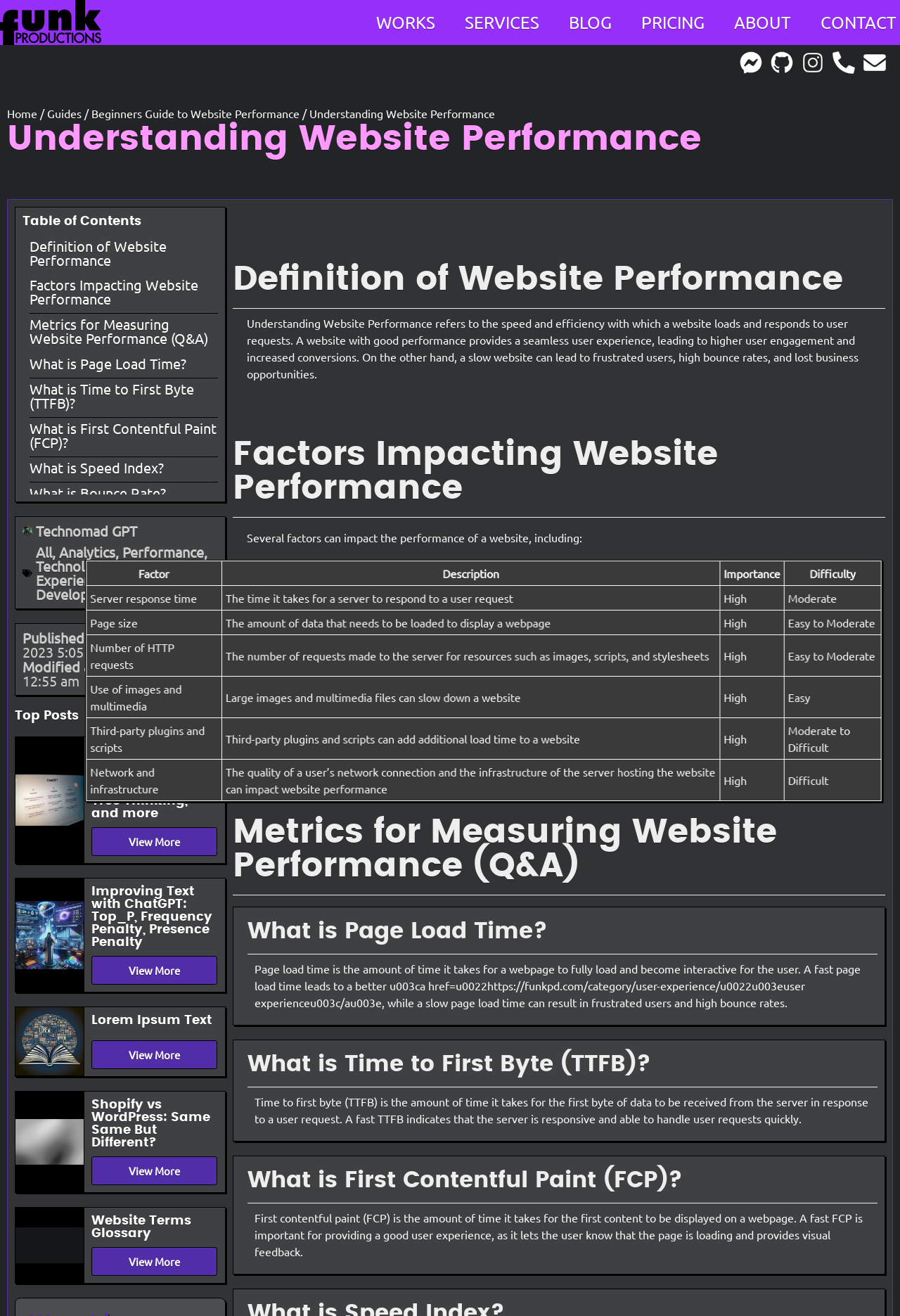Identify and extract the main heading of the webpage.

Understanding Website Performance